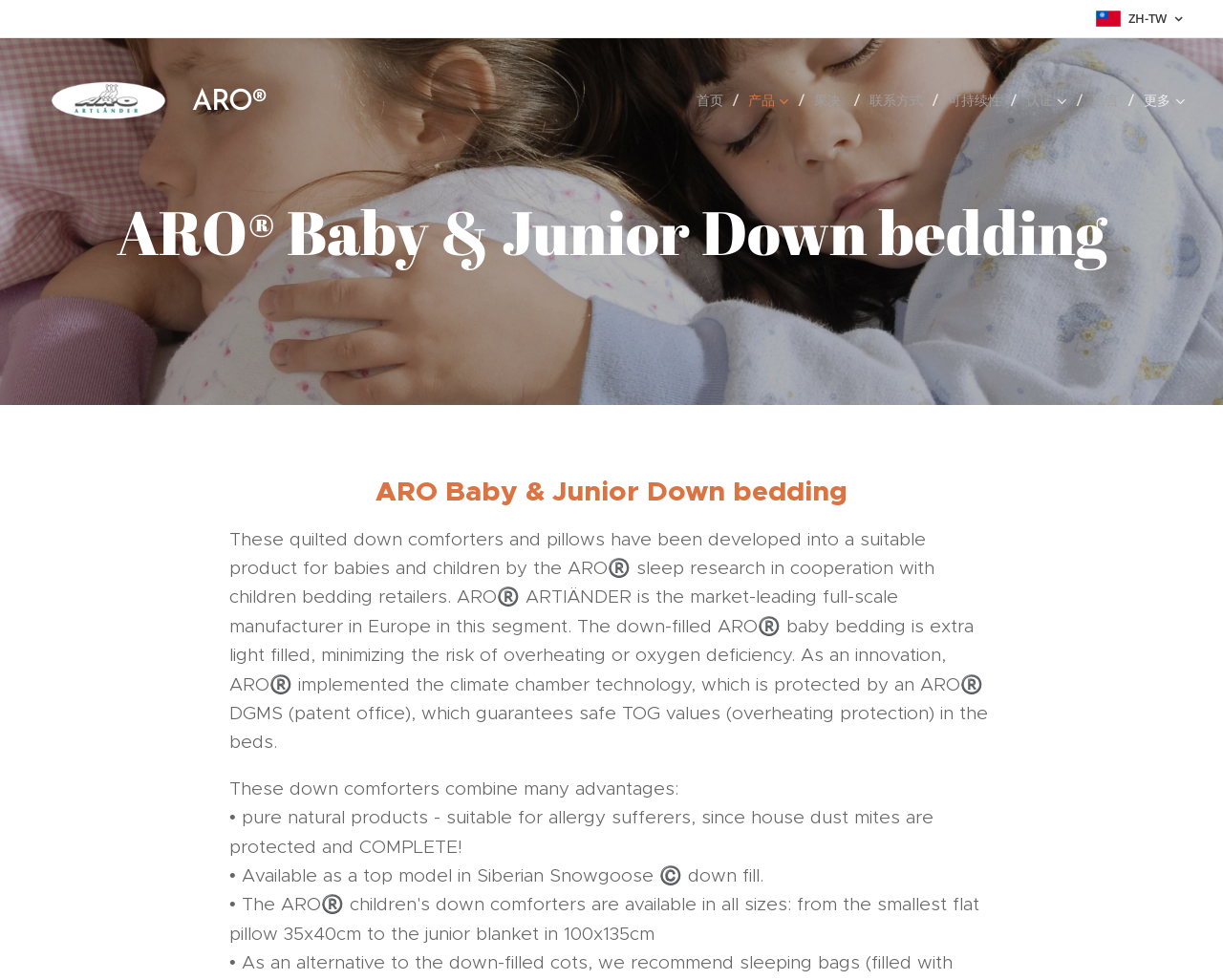Determine the bounding box coordinates of the clickable element to achieve the following action: 'Click 更多 link'. Provide the coordinates as four float values between 0 and 1, formatted as [left, top, right, bottom].

[0.927, 0.077, 0.969, 0.126]